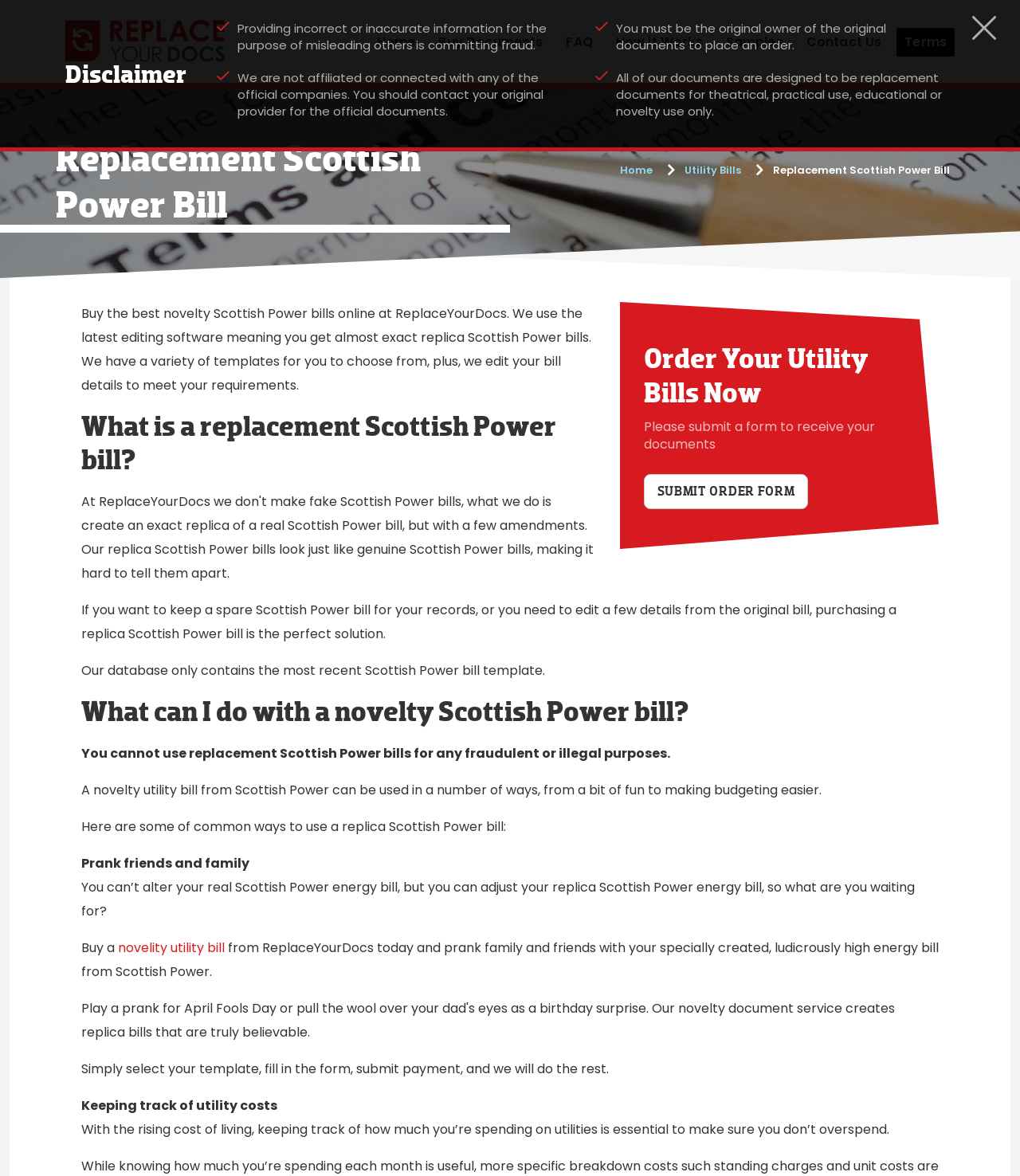Select the bounding box coordinates of the element I need to click to carry out the following instruction: "Click the 'Buy Documents' link".

[0.422, 0.024, 0.54, 0.048]